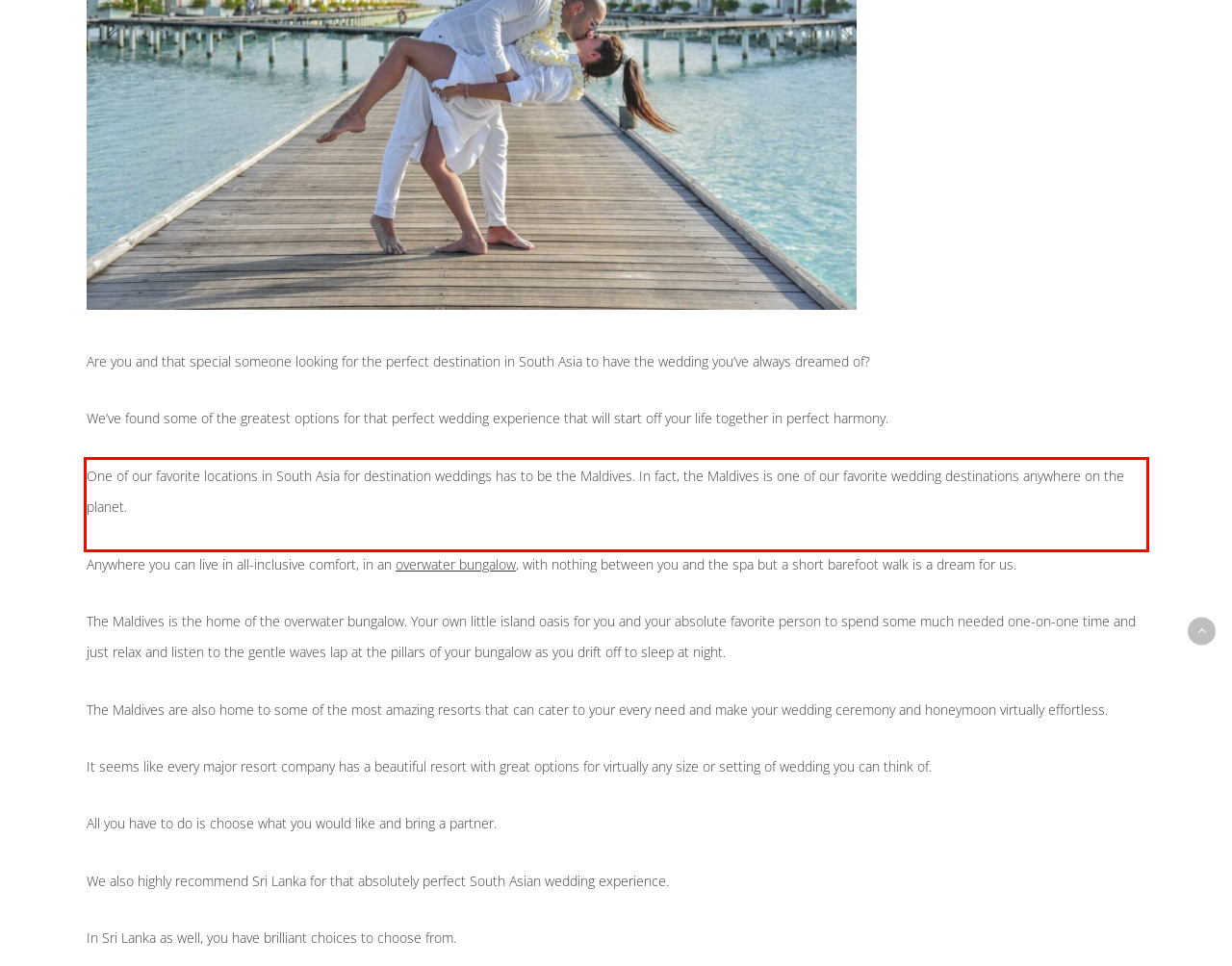Please identify and extract the text from the UI element that is surrounded by a red bounding box in the provided webpage screenshot.

One of our favorite locations in South Asia for destination weddings has to be the Maldives. In fact, the Maldives is one of our favorite wedding destinations anywhere on the planet.